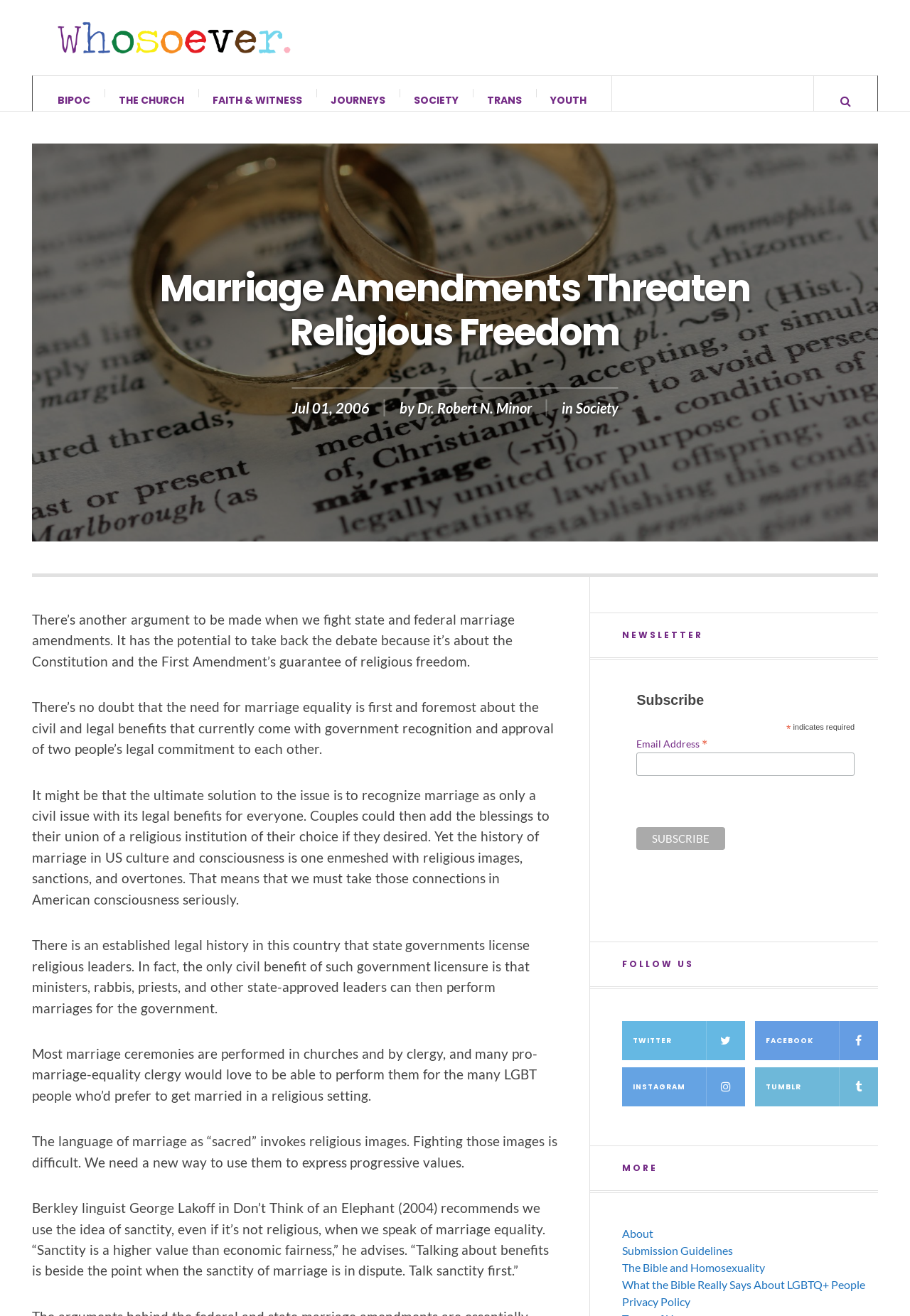Locate the bounding box coordinates of the clickable region necessary to complete the following instruction: "Subscribe to the newsletter". Provide the coordinates in the format of four float numbers between 0 and 1, i.e., [left, top, right, bottom].

[0.7, 0.609, 0.797, 0.627]